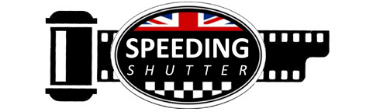Provide a thorough and detailed caption for the image.

The image features a stylized logo for "Speeding Shutter," which is likely associated with photography or film. The design prominently displays the word "SPEEDING" in bold letters above the word "SHUTTER," lending a dynamic and energetic feel to the logo. The background incorporates the colors of the British flag, enhancing its visual appeal and connection to the UK. The entire logo is enclosed within an oval shape, and the left side portrays a film reel, signifying the photographic theme. This logo aligns with the blog "Yashicamat 124G," which celebrates medium format photography and motorcycle culture.